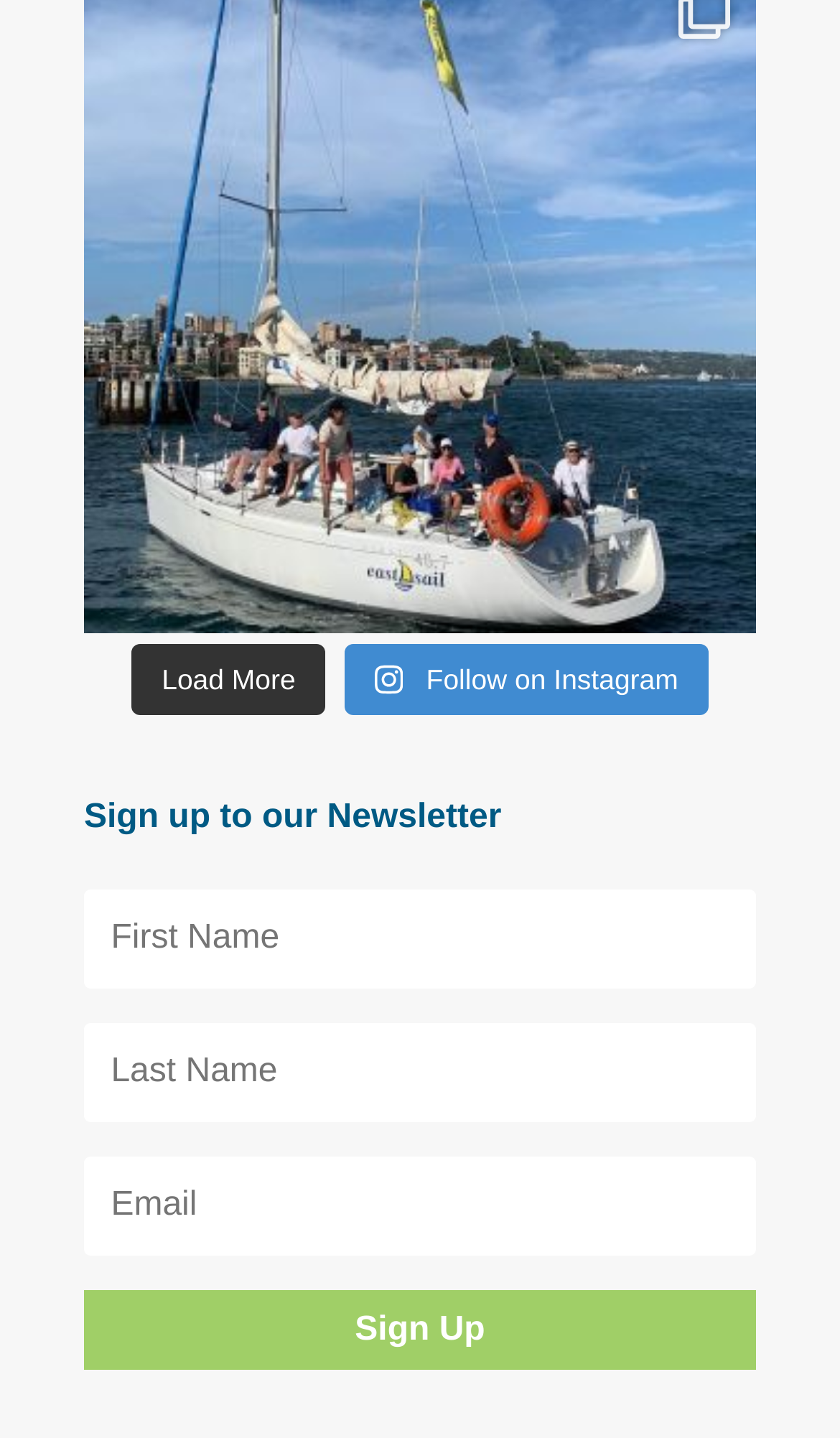Locate and provide the bounding box coordinates for the HTML element that matches this description: "name="et_pb_signup_lastname" placeholder="Last Name"".

[0.1, 0.712, 0.9, 0.781]